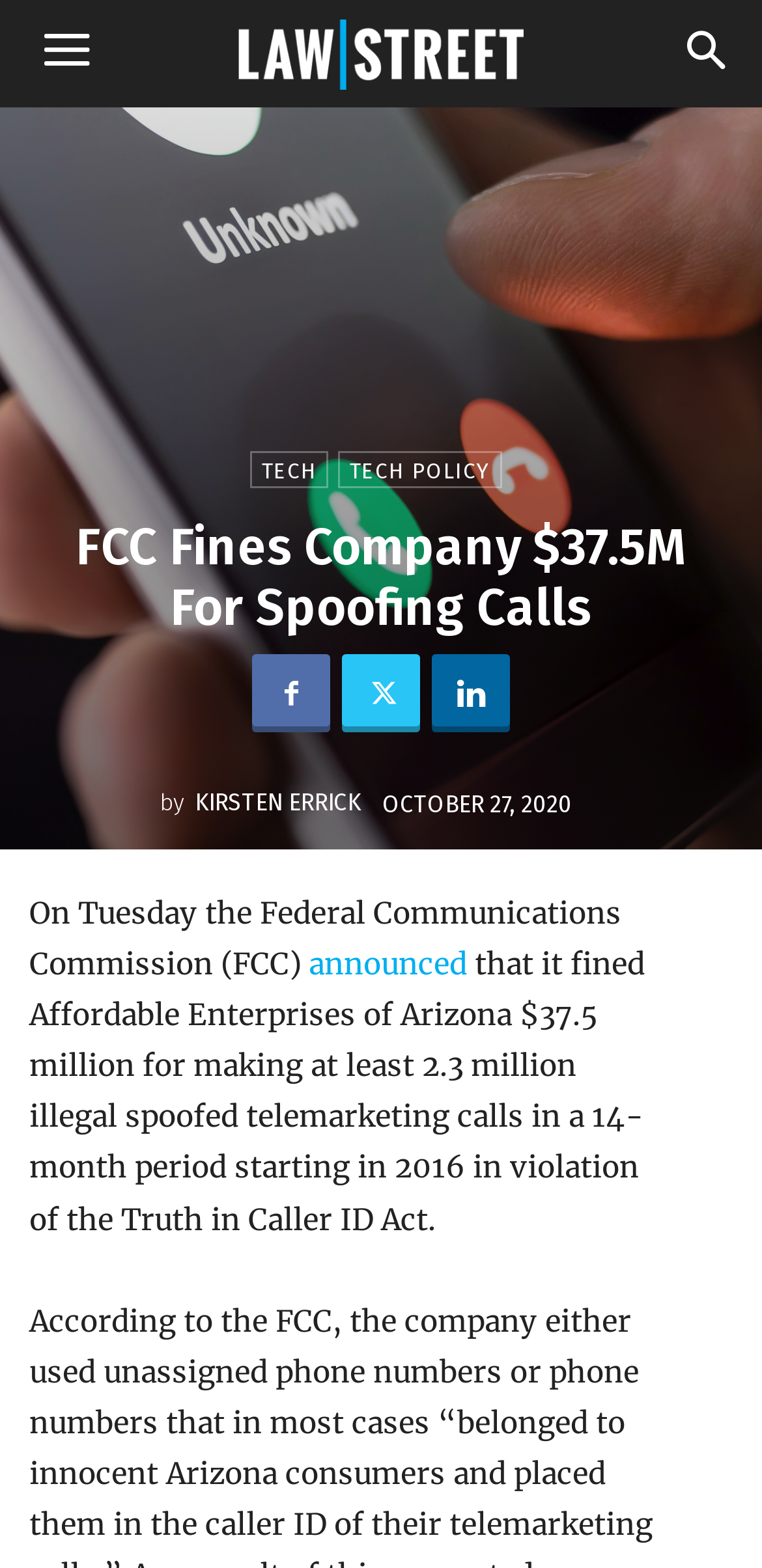Who is the author of the article?
Please use the image to provide a one-word or short phrase answer.

KIRSTEN ERRICK